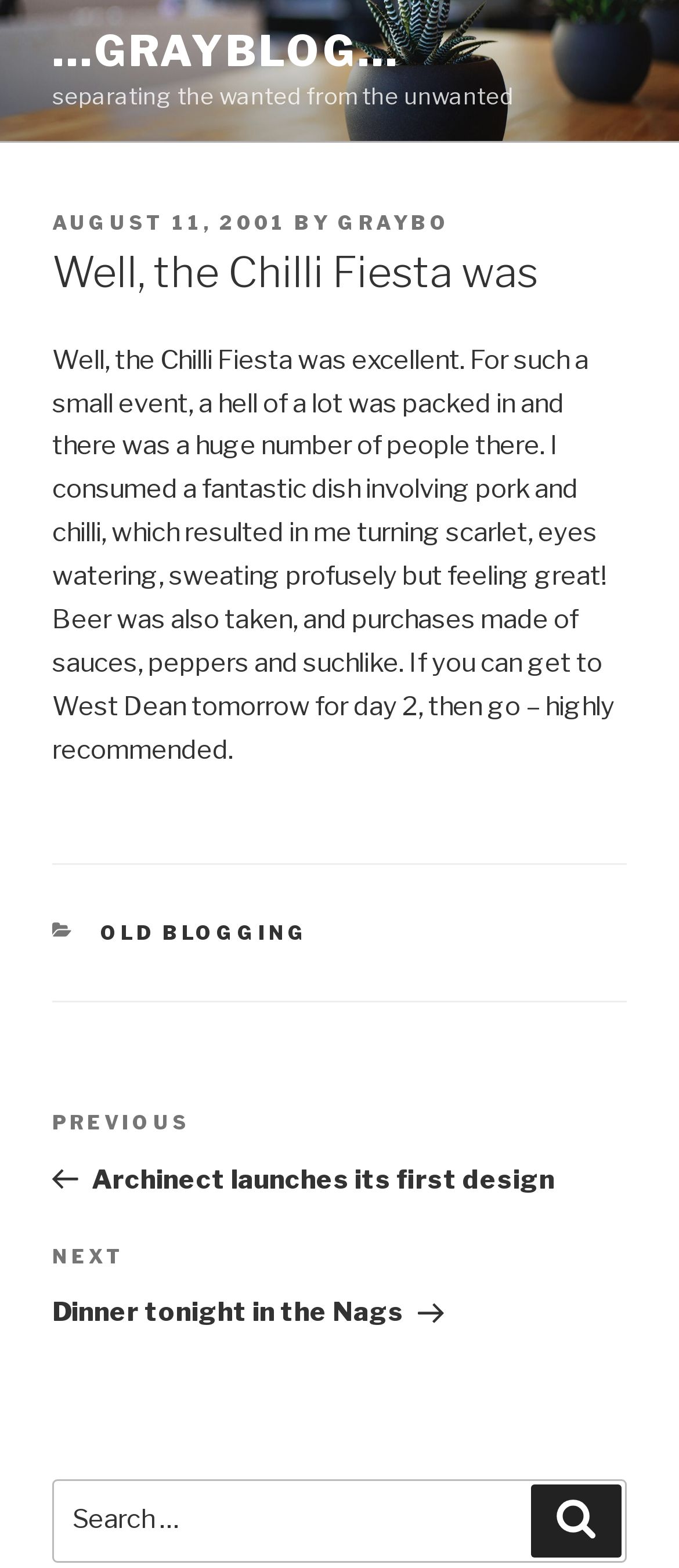Carefully examine the image and provide an in-depth answer to the question: What is the author of the post?

I found the author of the post by looking at the link 'GRAYBO' which is located next to the 'BY' text.